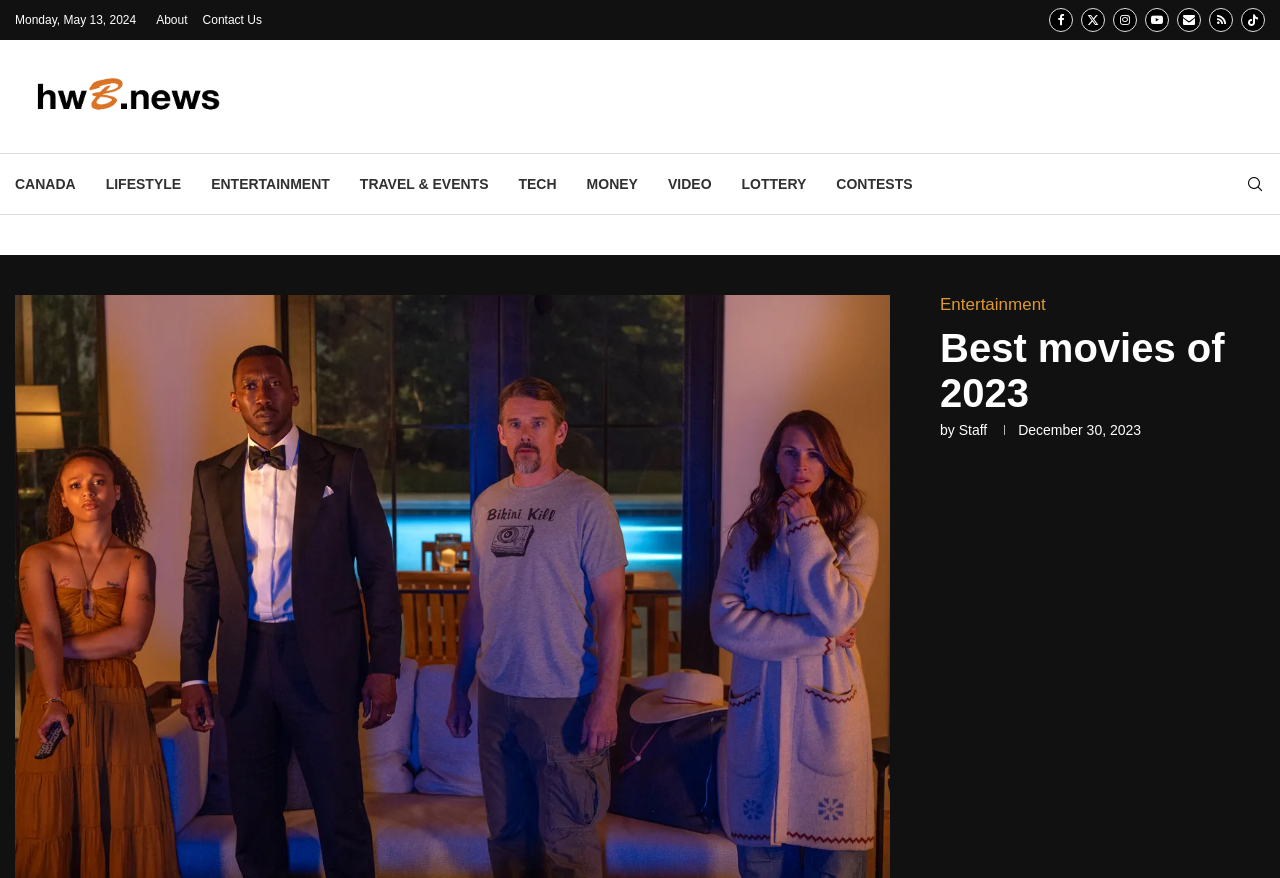Based on the image, please elaborate on the answer to the following question:
What is the date displayed at the top of the webpage?

I found the date by looking at the StaticText element with the text 'Monday, May 13, 2024' at the top of the webpage, which has a bounding box coordinate of [0.012, 0.015, 0.106, 0.031].